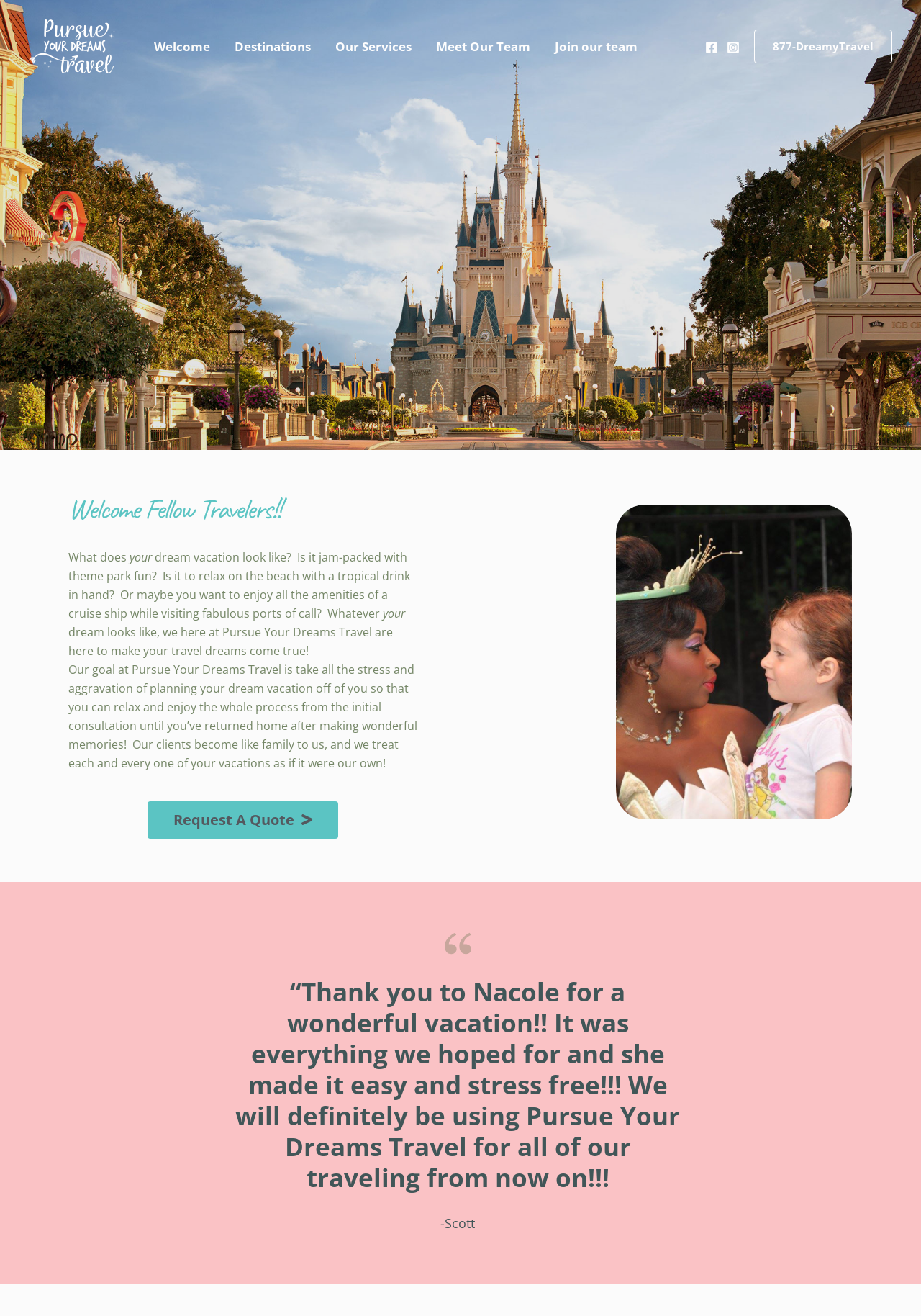Kindly provide the bounding box coordinates of the section you need to click on to fulfill the given instruction: "Click on the 'Request A Quote' button".

[0.16, 0.609, 0.367, 0.637]